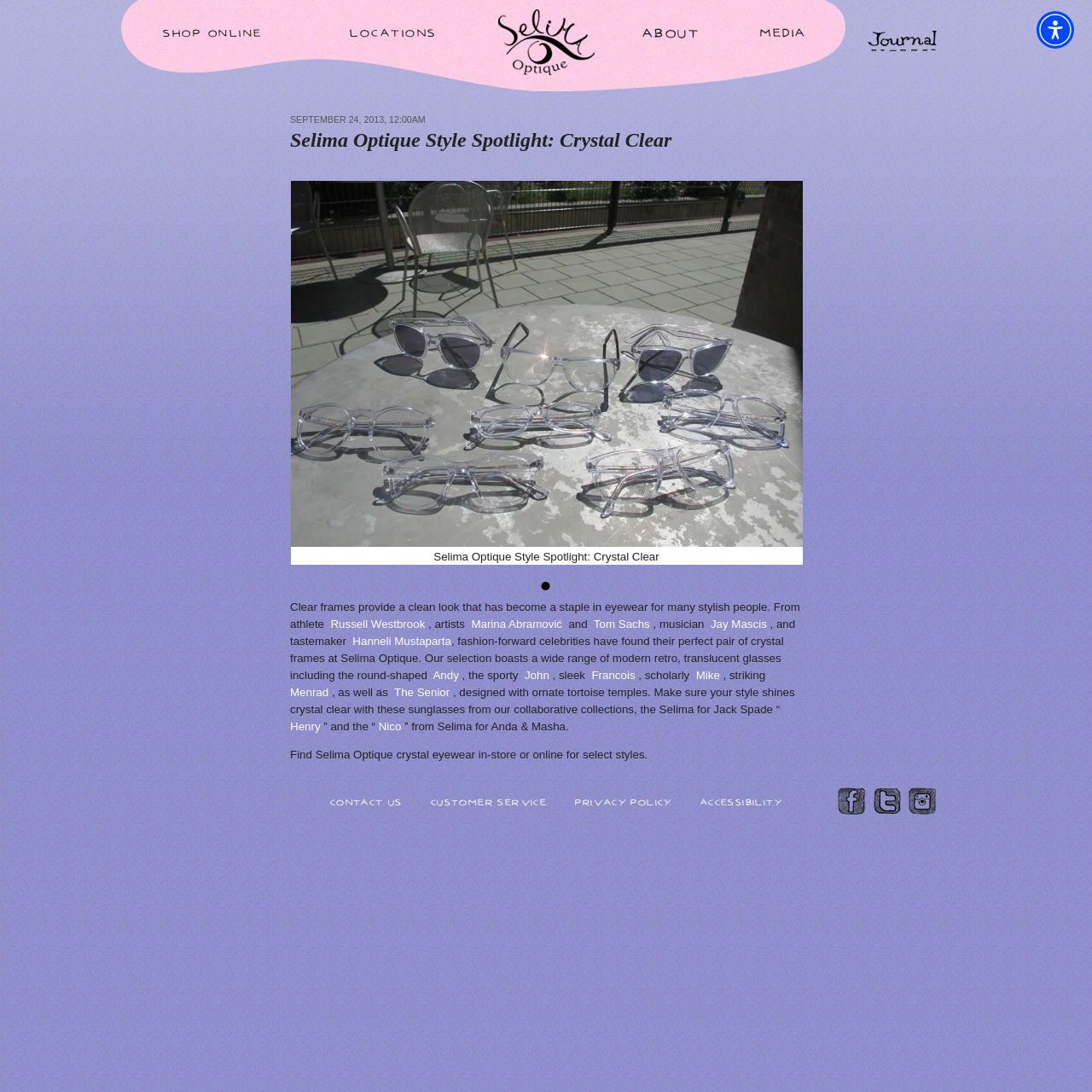Highlight the bounding box coordinates of the element you need to click to perform the following instruction: "Click SHOP ONLINE."

[0.149, 0.019, 0.24, 0.039]